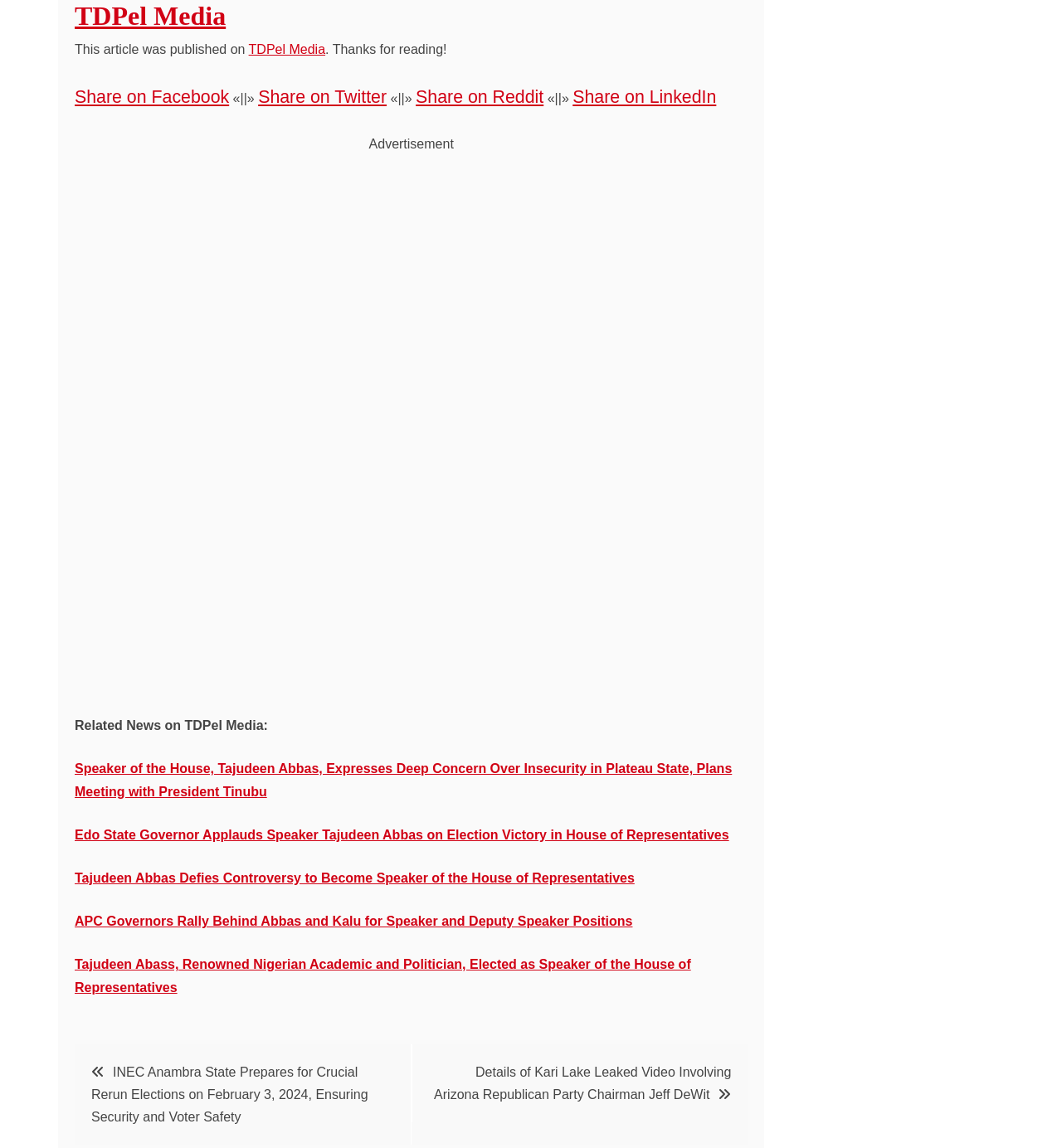What is the topic of the related news section?
Please elaborate on the answer to the question with detailed information.

The related news section is located below the article and features several links to news articles. After examining the titles of these articles, it becomes clear that they are all related to Tajudeen Abbas, who is a politician and the Speaker of the House of Representatives.